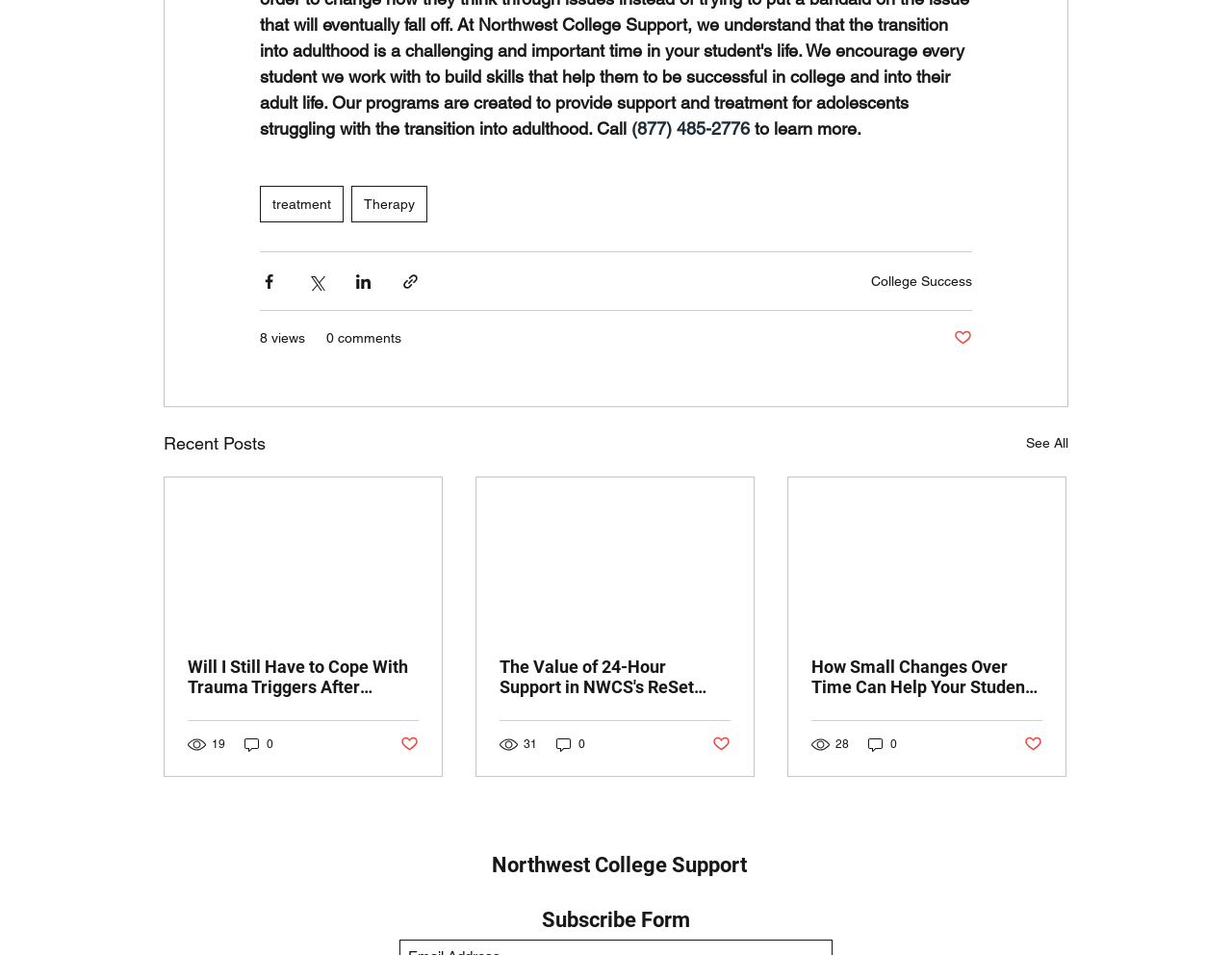Please answer the following query using a single word or phrase: 
What are the social media platforms to share content?

Facebook, Twitter, LinkedIn